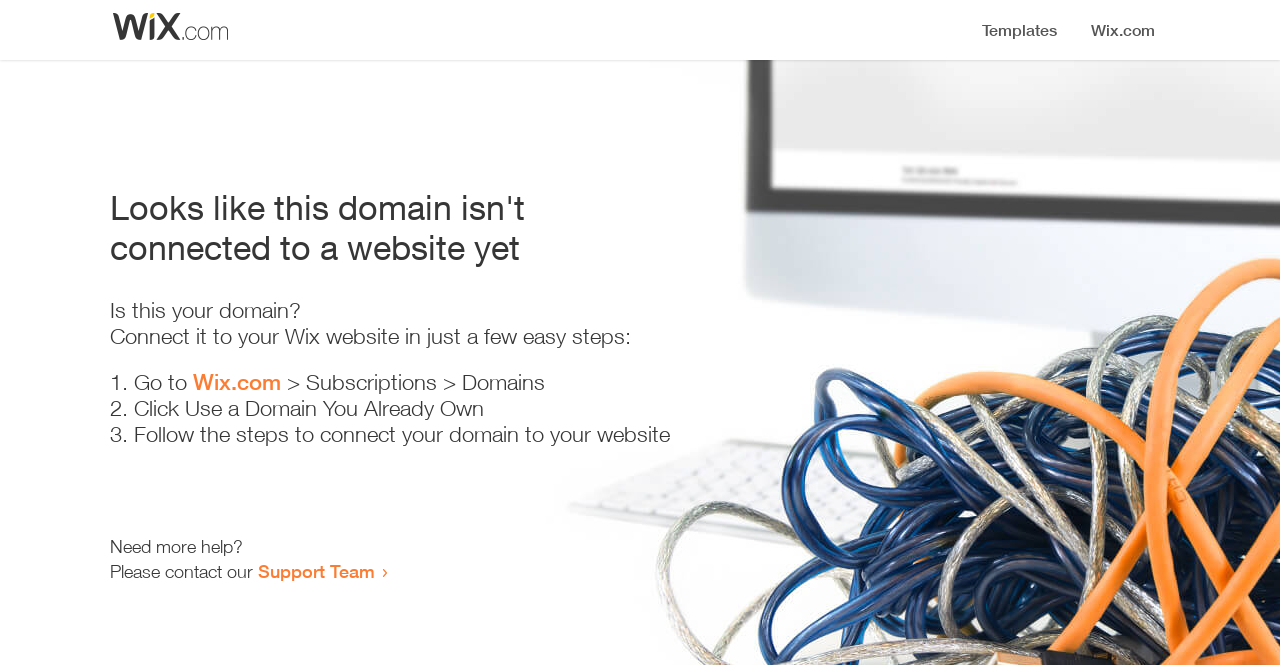Where can I get more help?
Please provide a single word or phrase as your answer based on the screenshot.

Support Team